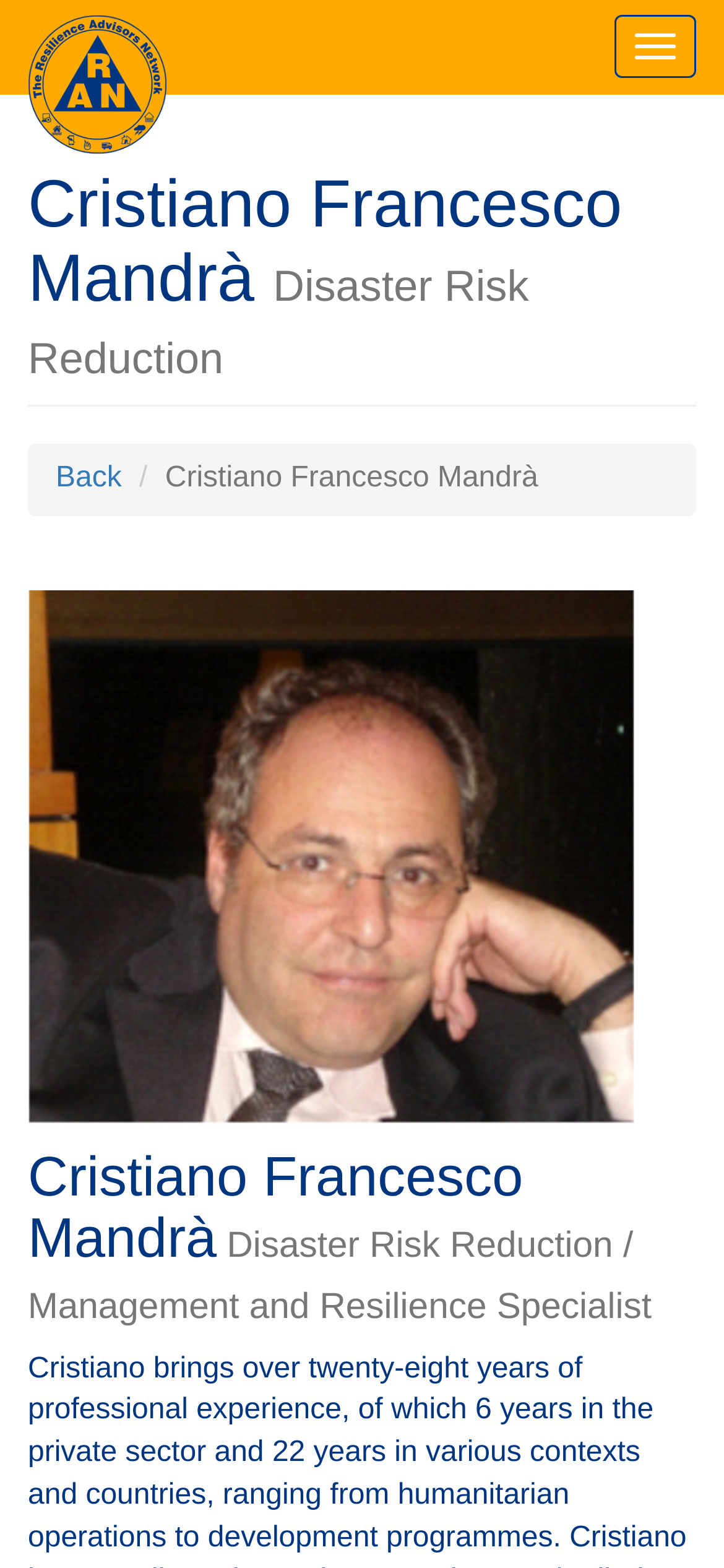Locate and extract the text of the main heading on the webpage.

Cristiano Francesco Mandrà Disaster Risk Reduction